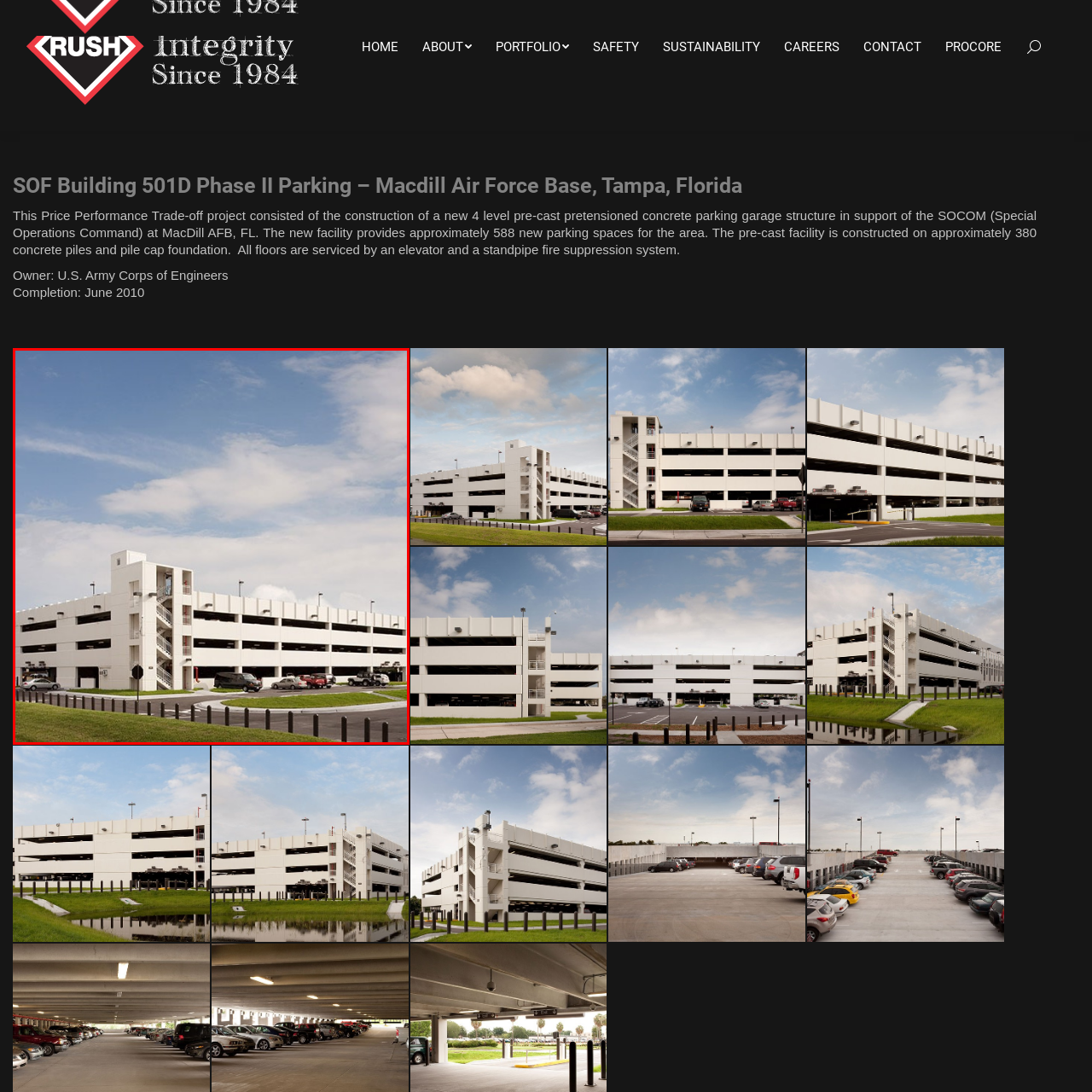Give a comprehensive caption for the image marked by the red rectangle.

This image showcases the newly constructed parking garage located at MacDill Air Force Base in Tampa, Florida. The structure features a modern, pre-cast pretensioned concrete design that includes four levels of parking. Prominently displayed in the foreground are several parked vehicles, while the building’s exterior reflects a sleek, functional aesthetic with clean lines and a bright white facade. The garage is equipped with an elevator and a standpipe fire suppression system, ensuring both accessibility and safety for all users. The open sky and a few scattered clouds provide a serene backdrop, highlighting the facility's functionality within the base’s infrastructure. This project, completed in June 2010, was overseen by the U.S. Army Corps of Engineers, enhancing parking capacity in support of the Special Operations Command (SOCOM).